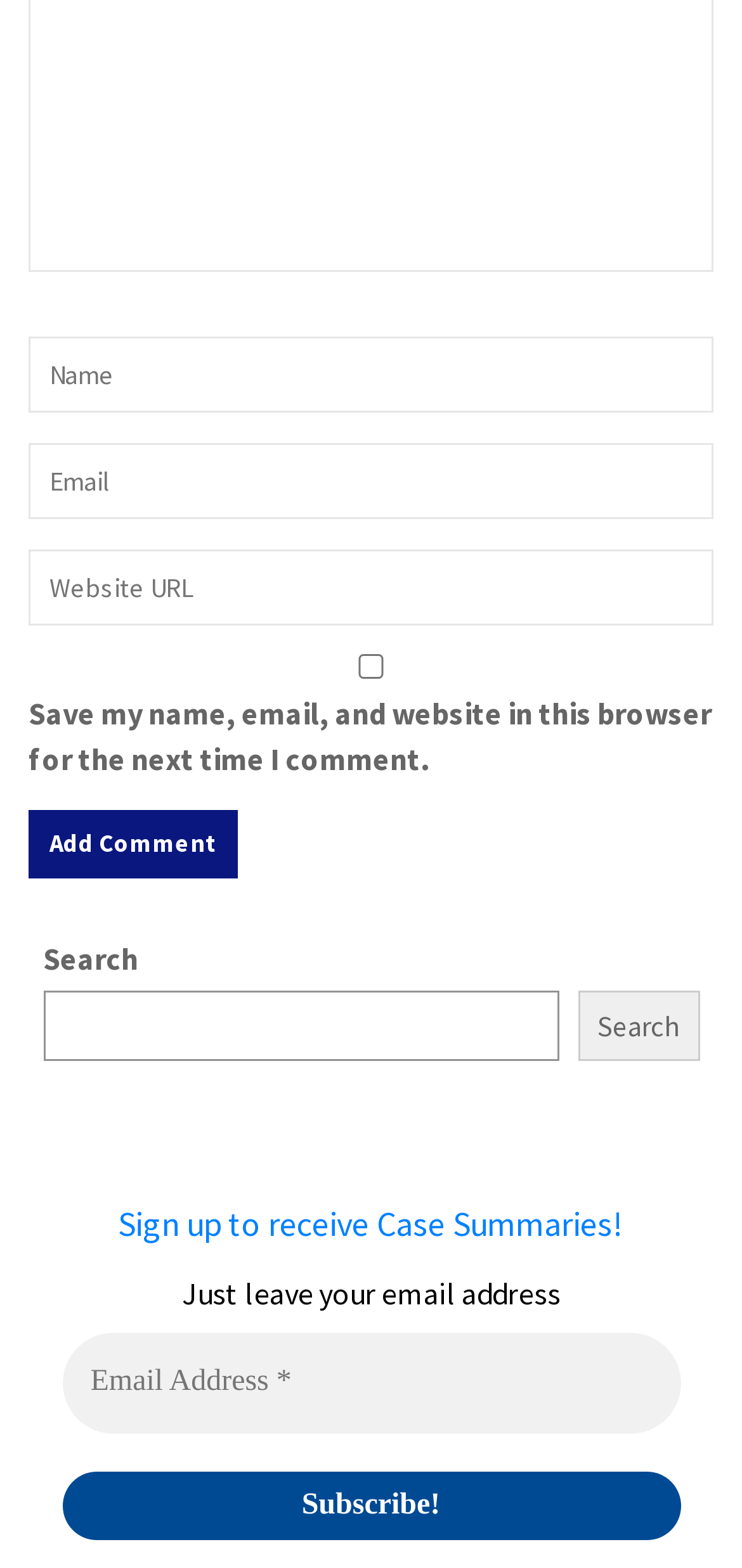Find the bounding box coordinates of the clickable area required to complete the following action: "Subscribe with your email address".

[0.083, 0.938, 0.917, 0.982]